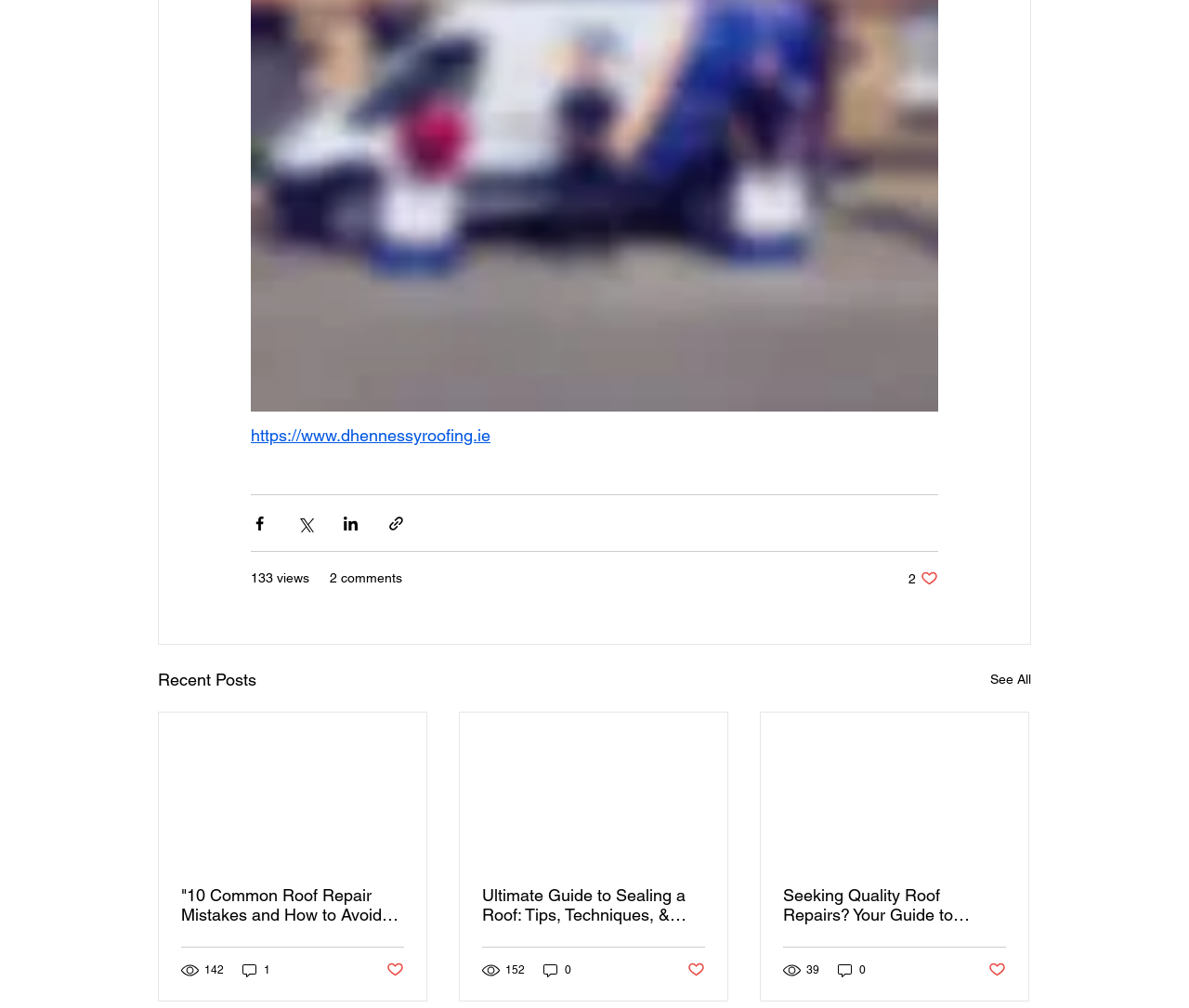Calculate the bounding box coordinates for the UI element based on the following description: "142". Ensure the coordinates are four float numbers between 0 and 1, i.e., [left, top, right, bottom].

[0.152, 0.953, 0.19, 0.971]